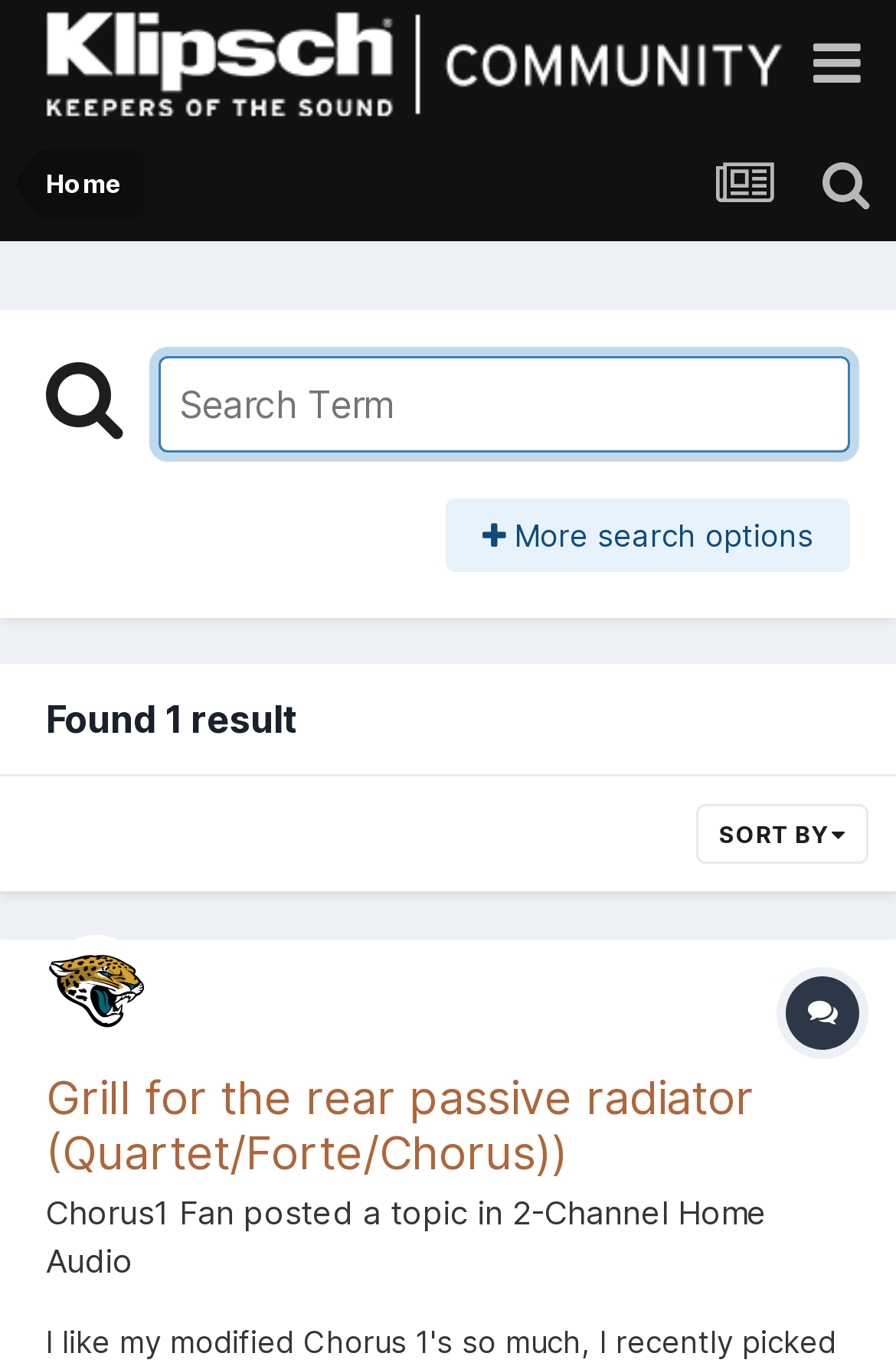Give a one-word or short phrase answer to the question: 
How many search results are found?

1